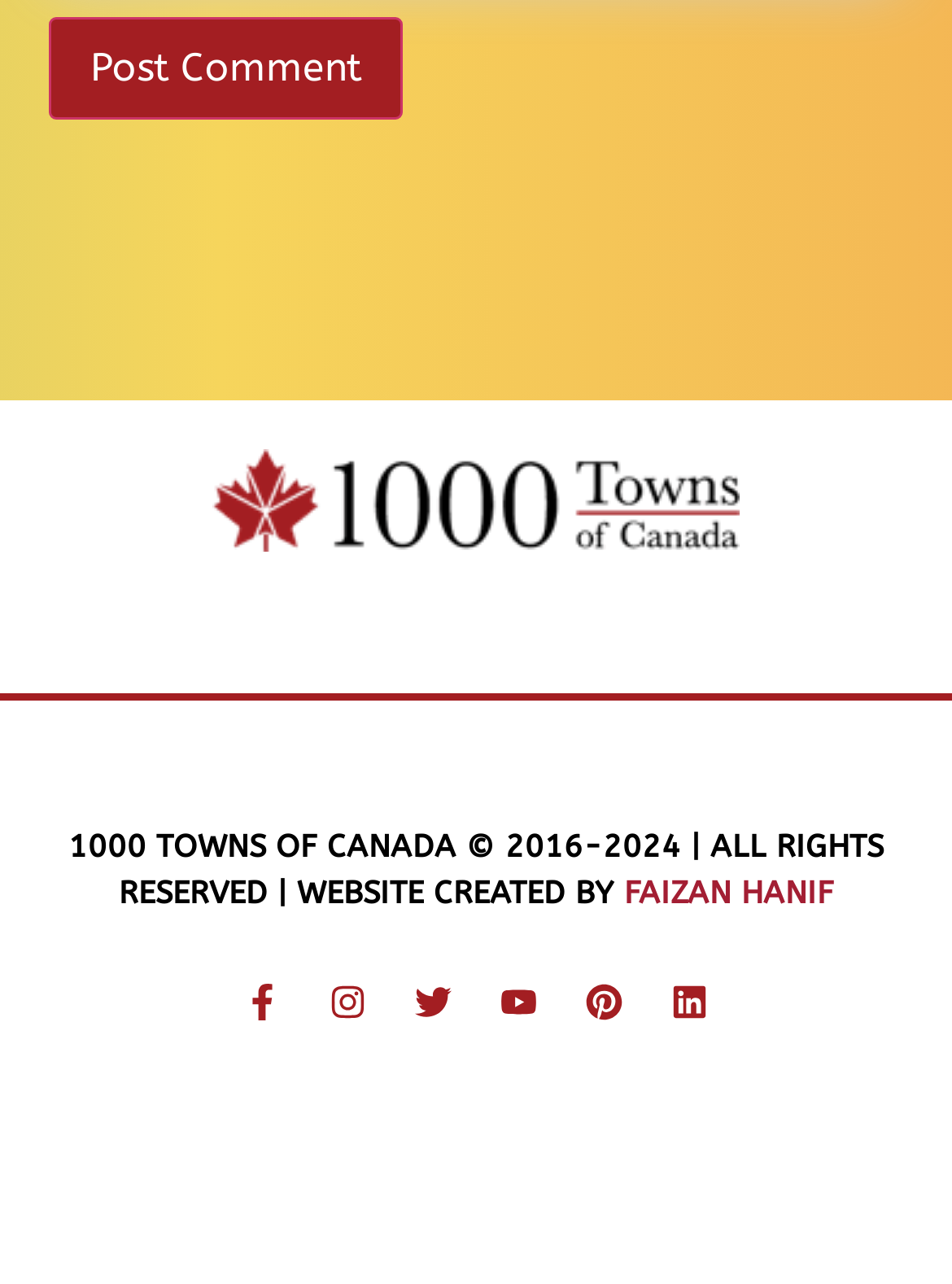Determine the bounding box coordinates of the clickable region to follow the instruction: "Connect with 1000 towns of Canada on LinkedIn".

[0.686, 0.752, 0.763, 0.809]